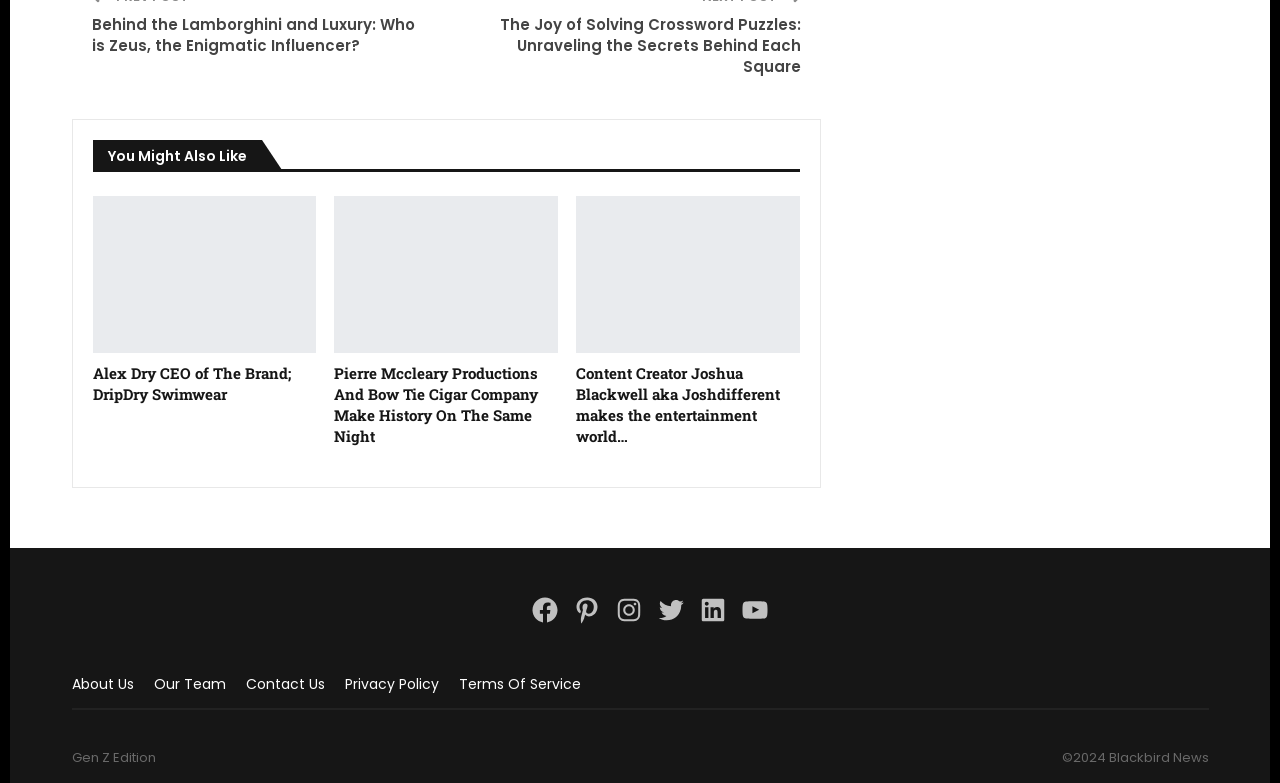Identify the bounding box of the UI element that matches this description: "Terms of Service".

[0.358, 0.861, 0.454, 0.887]